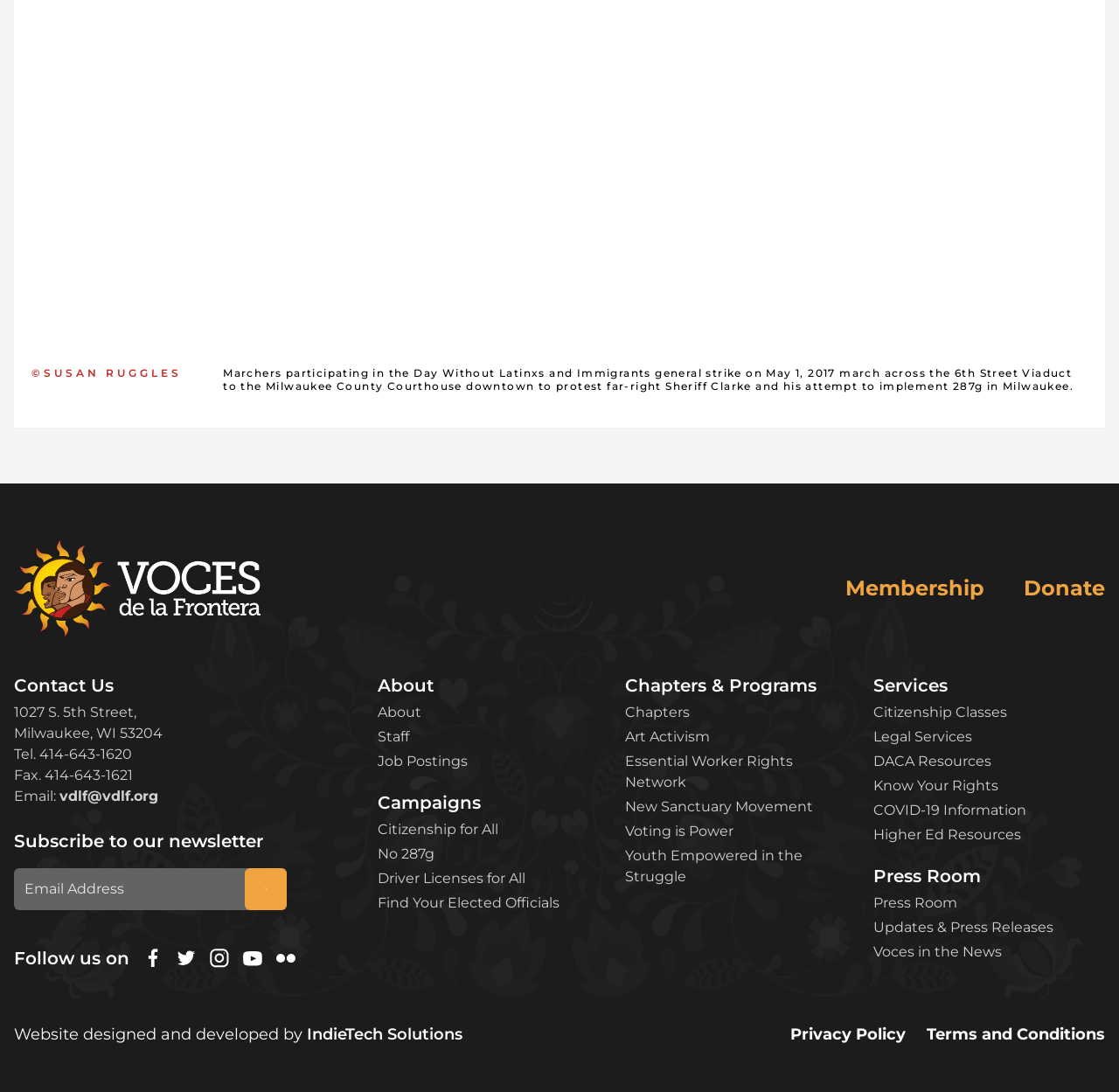What is the purpose of the 'Subscribe to our newsletter' section?
Based on the image, provide a one-word or brief-phrase response.

To subscribe to the organization's newsletter